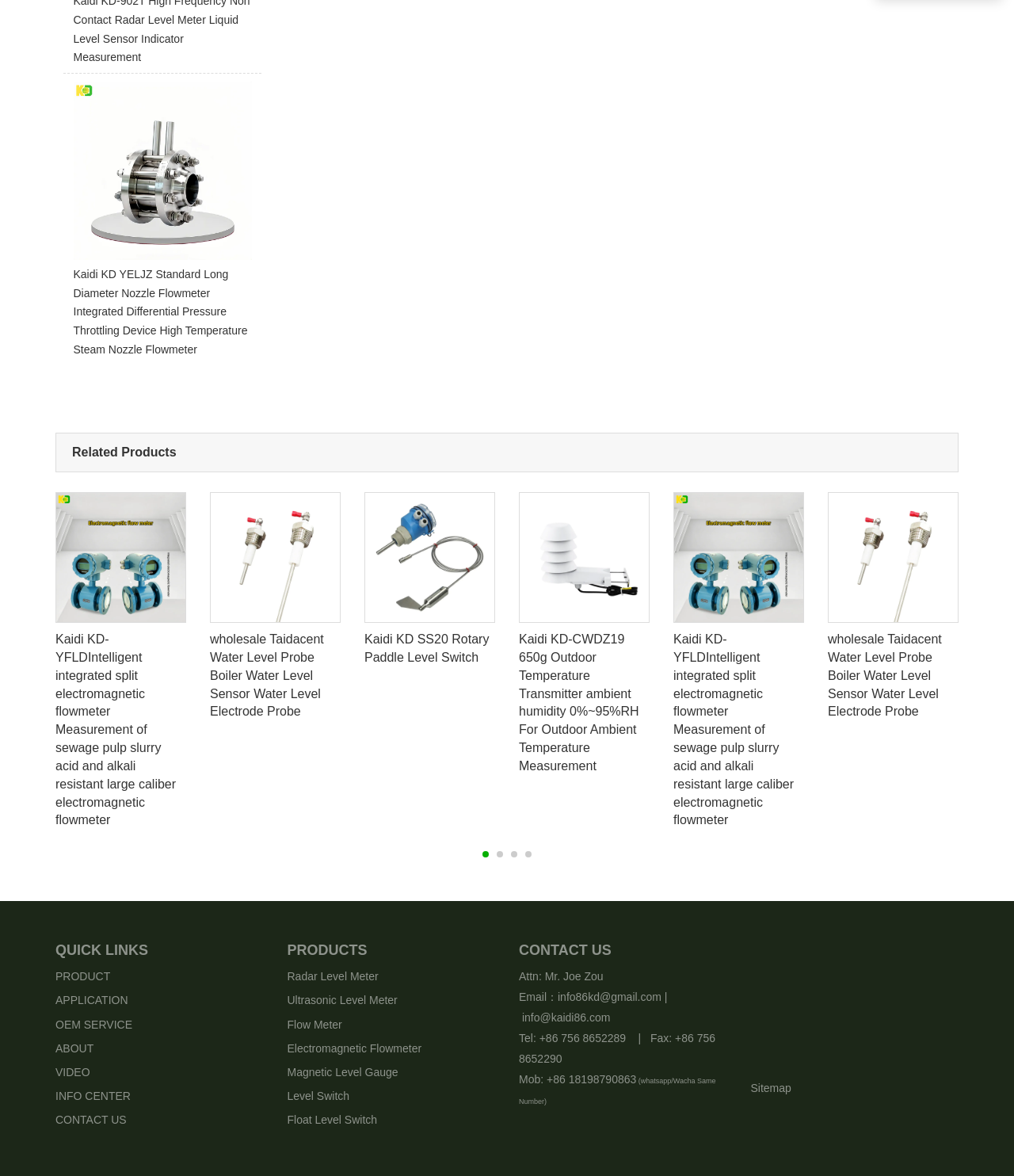Identify the bounding box for the element characterized by the following description: "INFO CENTER".

[0.055, 0.927, 0.129, 0.937]